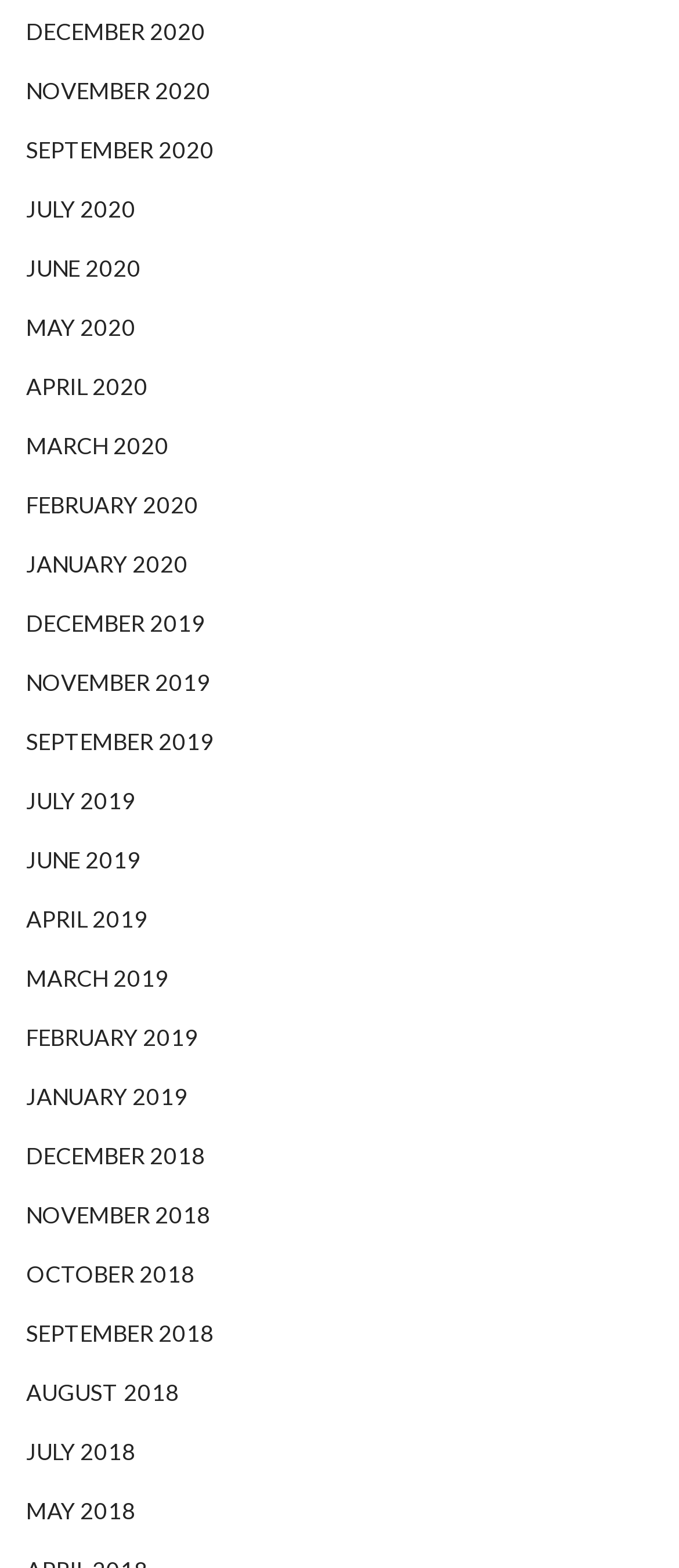Are the links on the webpage in chronological order?
Provide a detailed answer to the question using information from the image.

By analyzing the bounding box coordinates and the text content of each link element, I found that the links are arranged in chronological order, with the most recent month and year at the top and the earliest at the bottom.